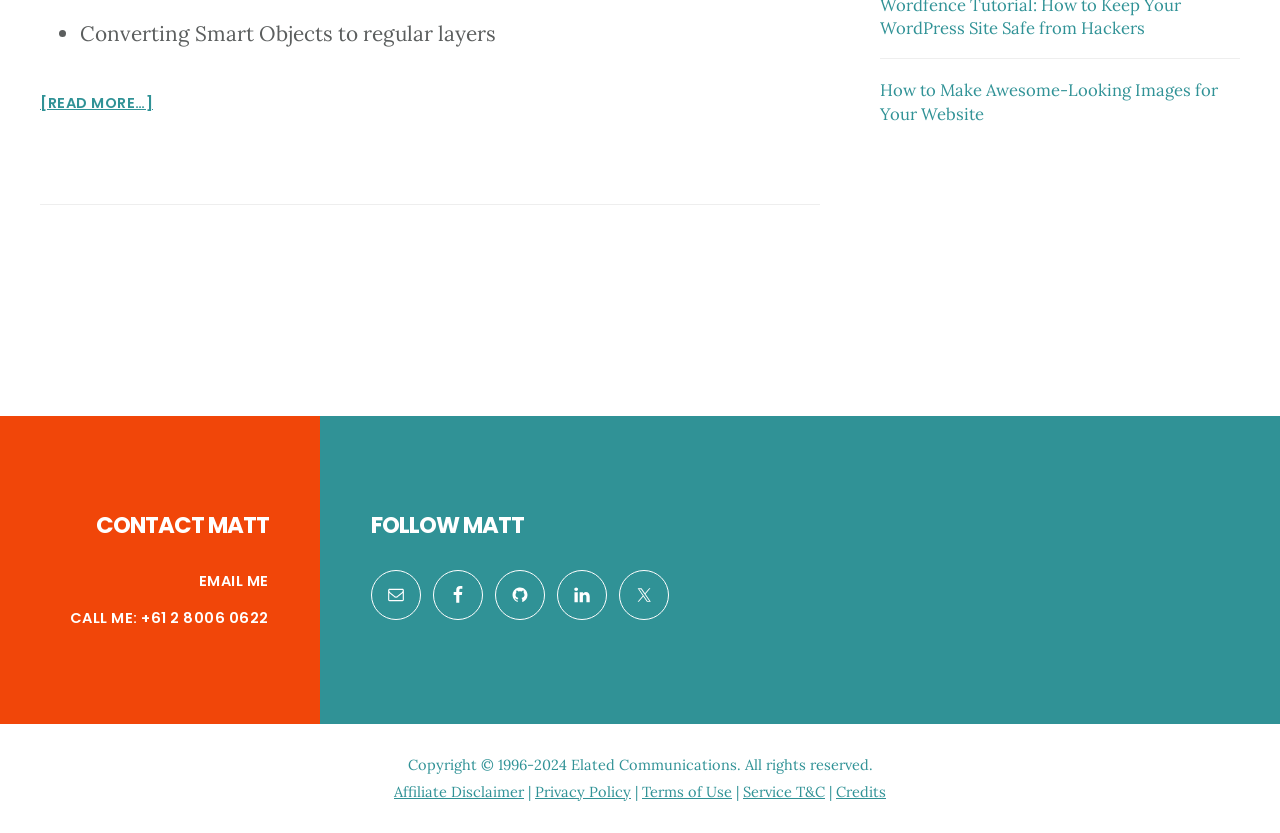Locate the bounding box of the UI element with the following description: "E-mail".

[0.29, 0.684, 0.329, 0.744]